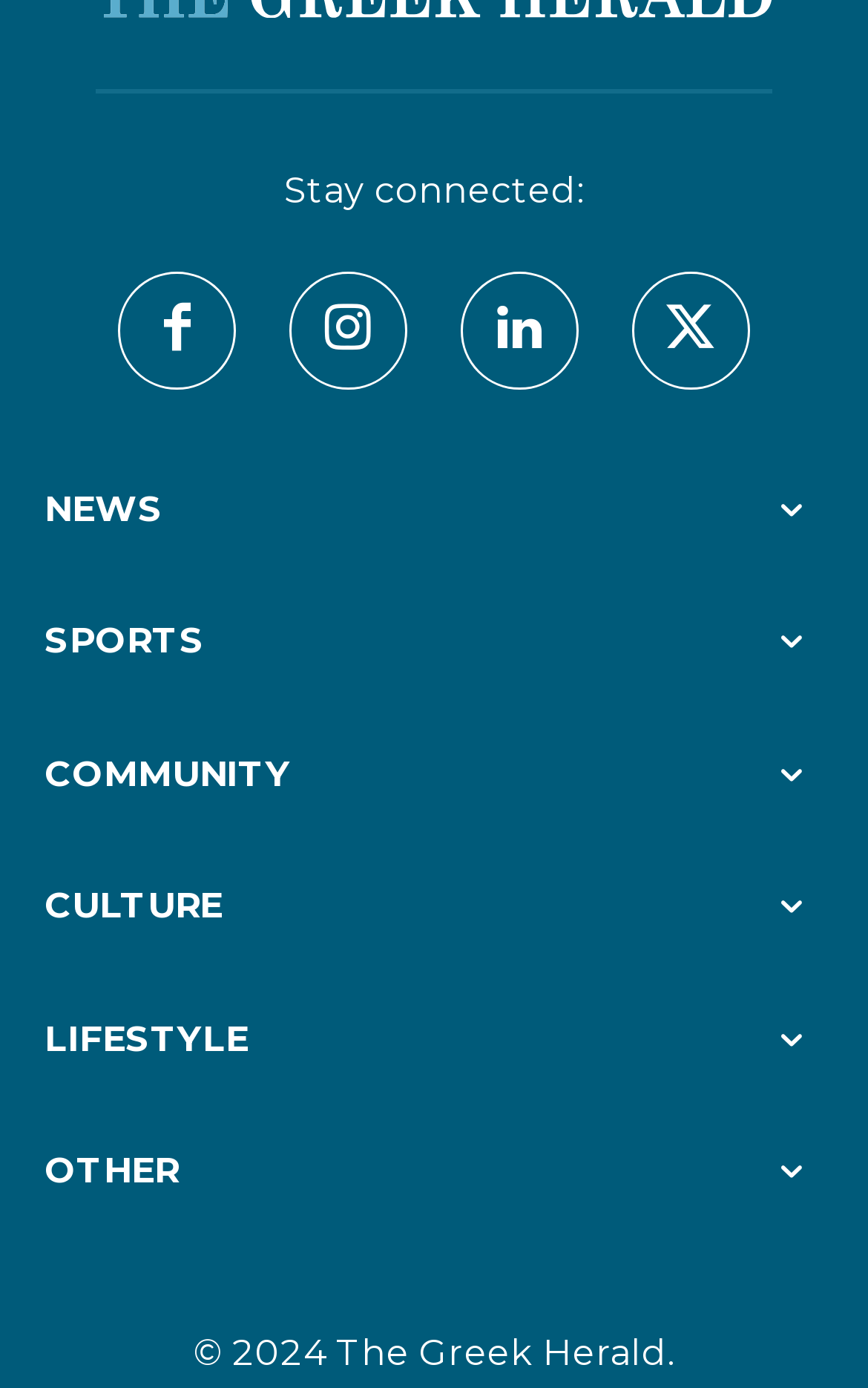Locate the bounding box of the user interface element based on this description: "Lifestyle".

[0.051, 0.733, 0.949, 0.764]